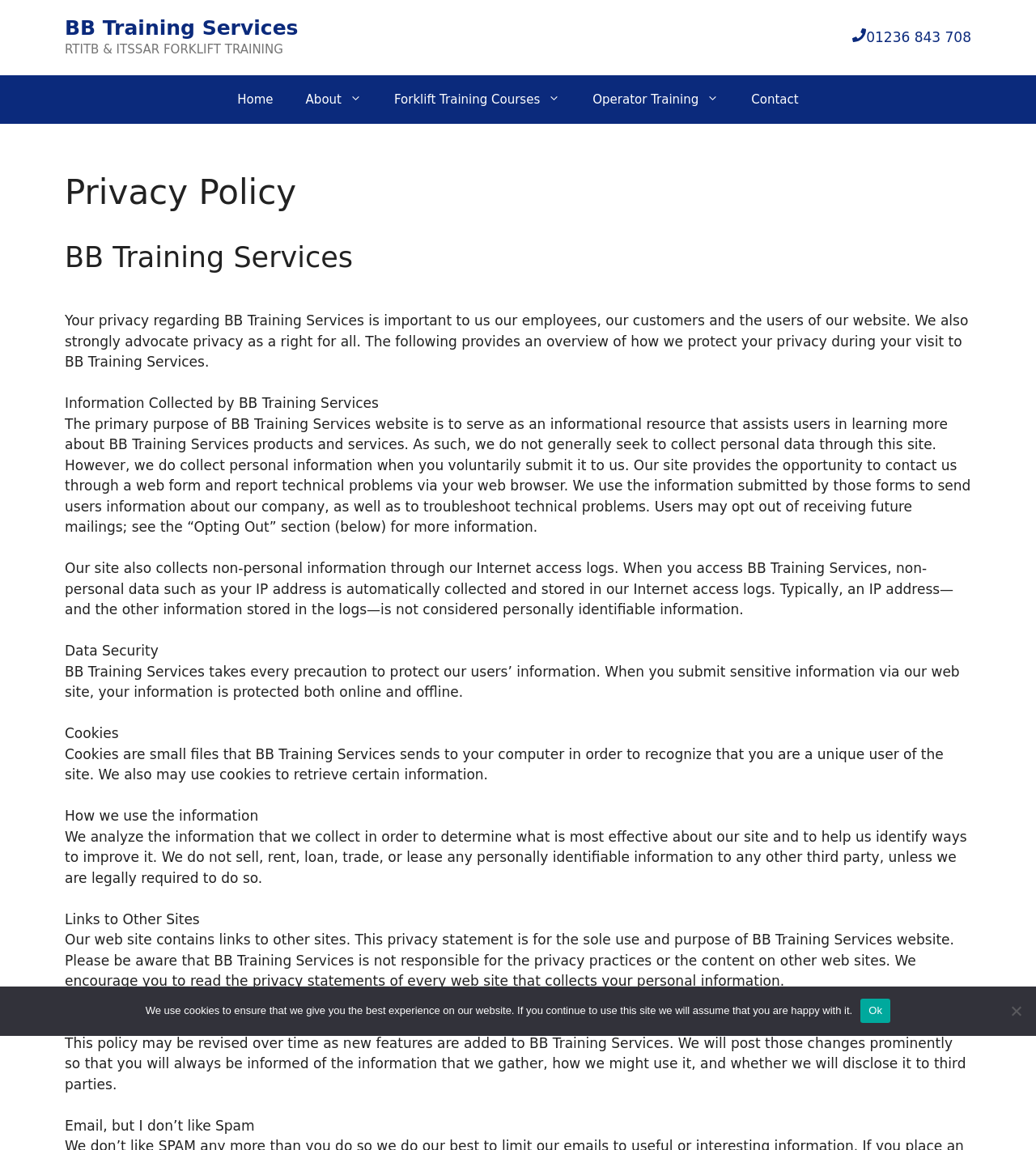Given the description of a UI element: "Ok", identify the bounding box coordinates of the matching element in the webpage screenshot.

[0.831, 0.868, 0.86, 0.889]